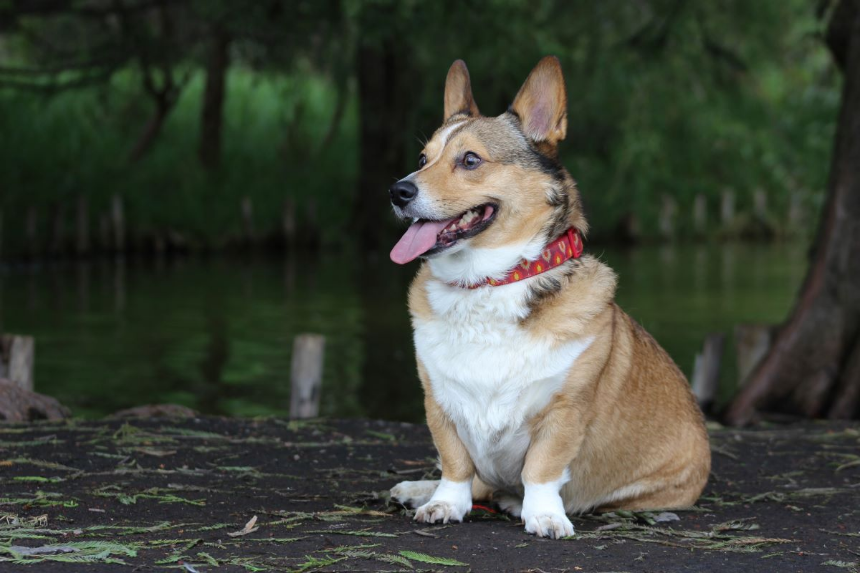Describe every aspect of the image in detail.

The image features a cheerful corgi sitting outdoors, showcasing its playful personality. The dog has a light brown coat with white markings on its chest, paws, and face, and it is wearing a vibrant red collar adorned with patterns. In the background, lush green foliage and a tranquil body of water create a serene atmosphere. The corgi appears alert and content, with its tongue playfully sticking out, perfectly embodying the joy of being in nature. The setting suggests a casual and friendly environment, ideal for pet lovers to appreciate the beauty of animals while considering the care and safety of pets during holiday festivities, such as keeping decorations secure and being mindful of potential hazards.